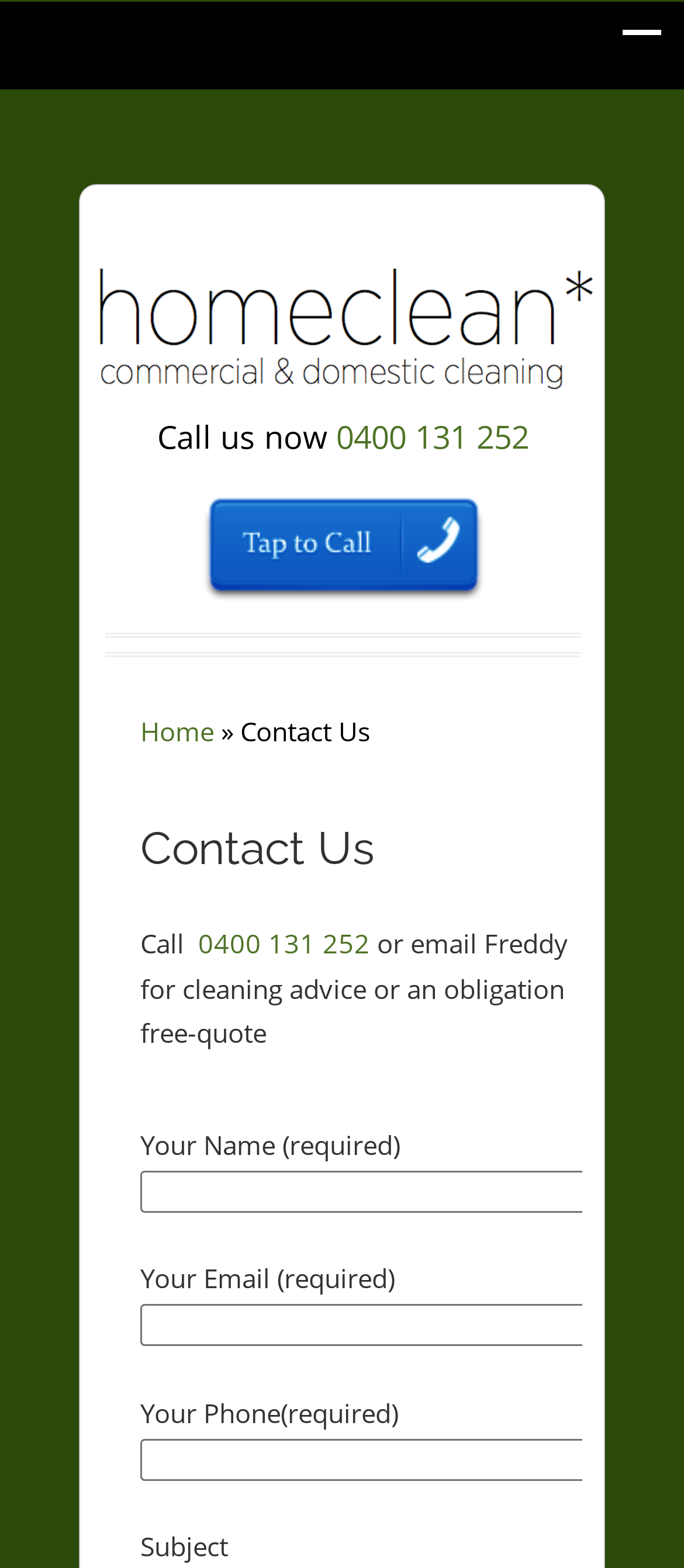How many text boxes are there on the webpage?
Please respond to the question with a detailed and thorough explanation.

I counted the number of text boxes on the webpage by looking at the elements with the type 'textbox'. I found three of them, each with a label 'Your Name (required)', 'Your Email (required)', and 'Your Phone(required)'.